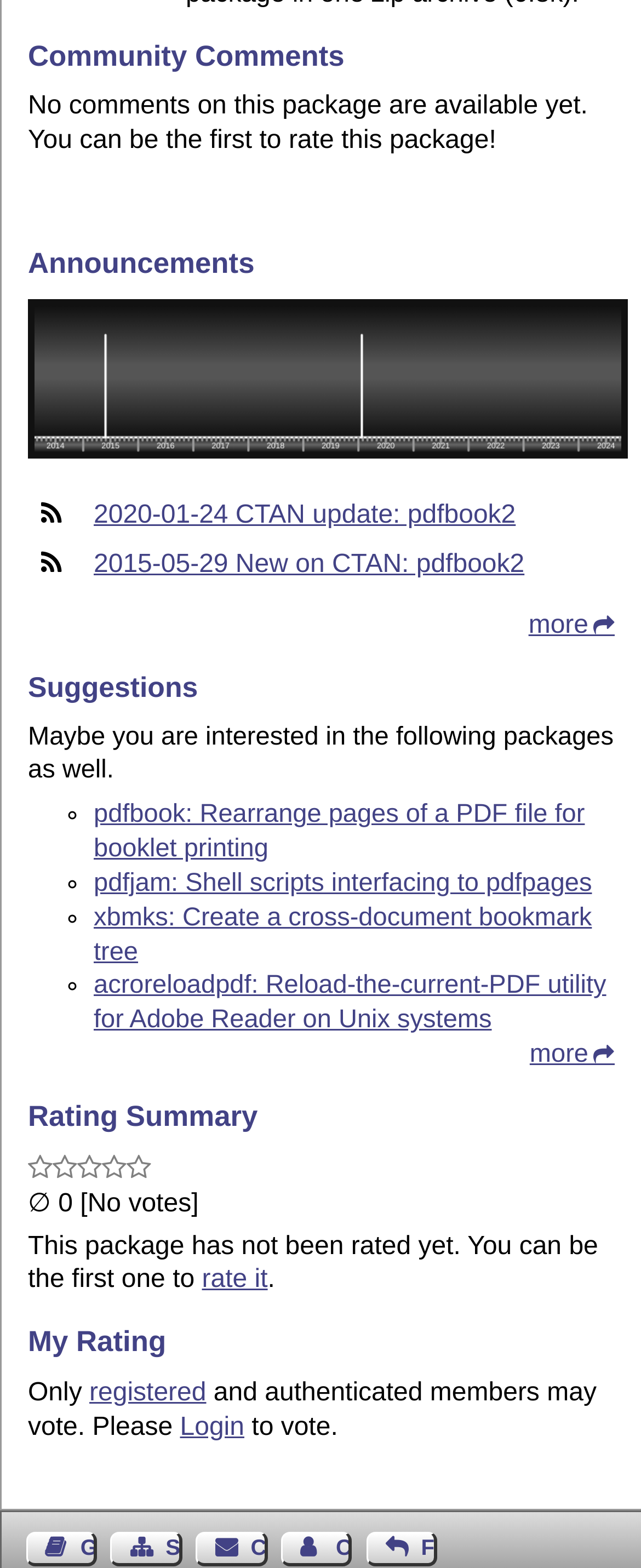What is required to rate this package?
Provide a concise answer using a single word or phrase based on the image.

Login